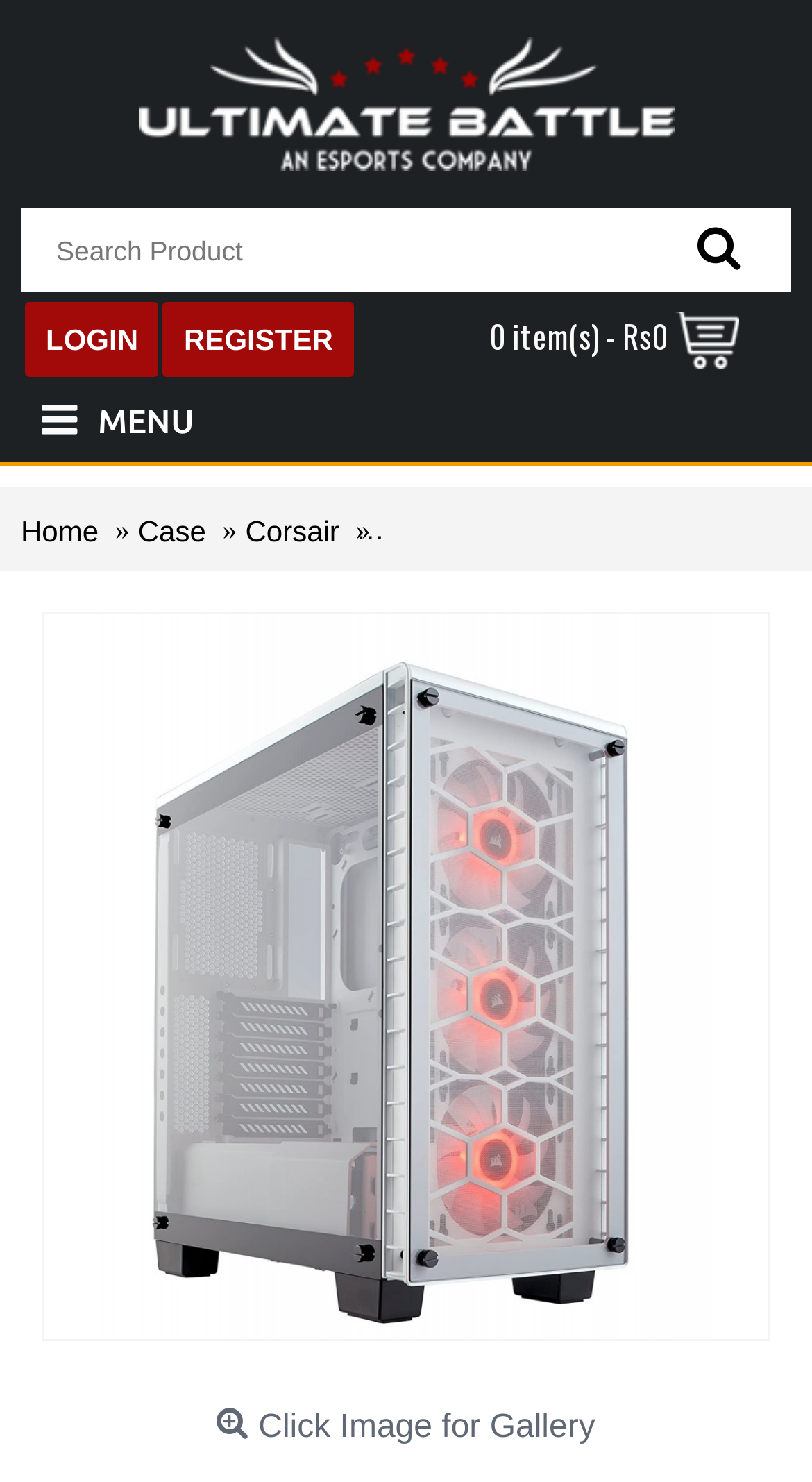What is the color of the case?
Analyze the image and provide a thorough answer to the question.

The color of the case can be inferred from the text 'WHITE RGB TEMPERED GLASS Case' on the webpage, which suggests that the case has a white color.